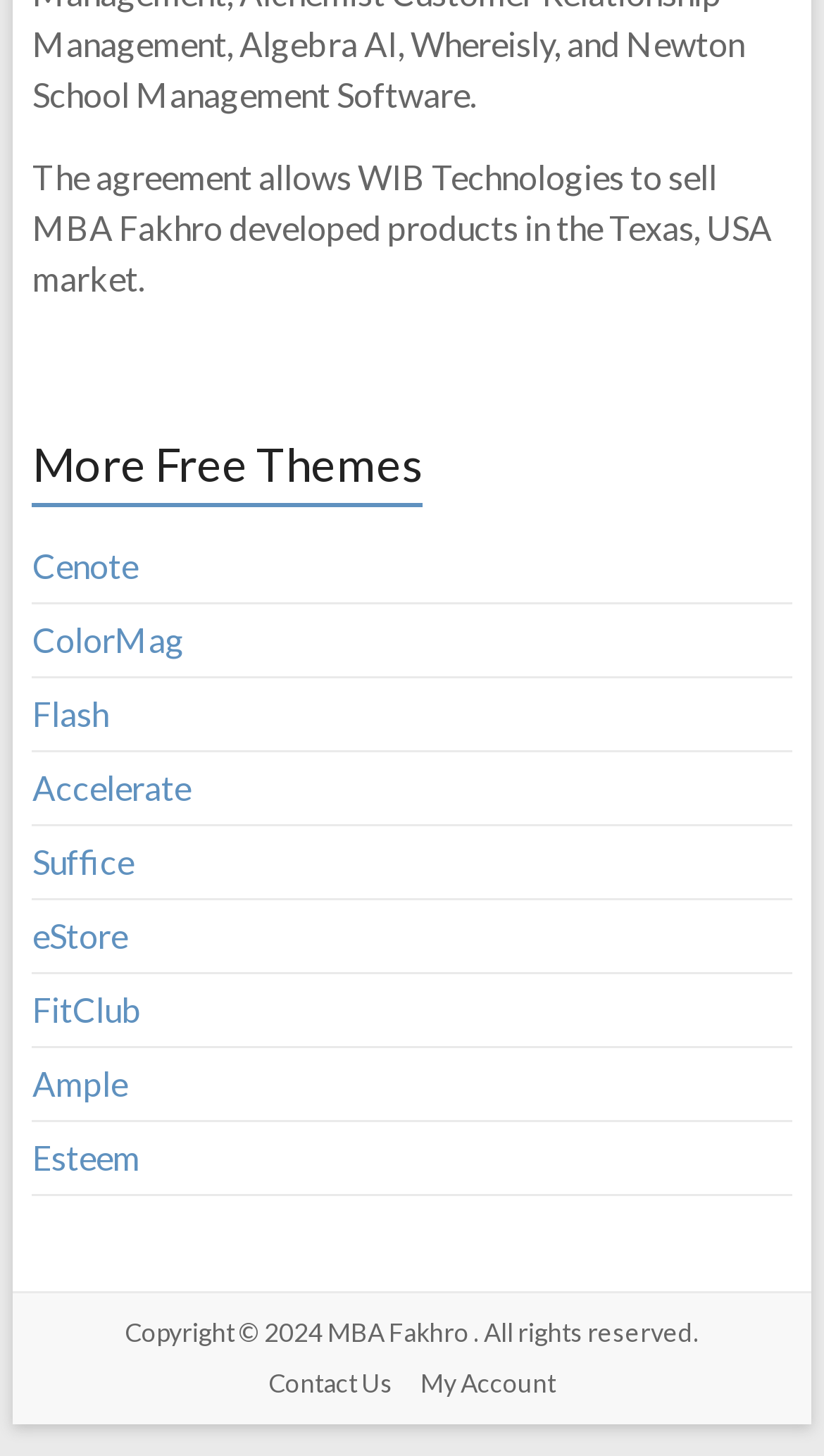Based on the element description: "FitClub", identify the UI element and provide its bounding box coordinates. Use four float numbers between 0 and 1, [left, top, right, bottom].

[0.039, 0.679, 0.173, 0.707]